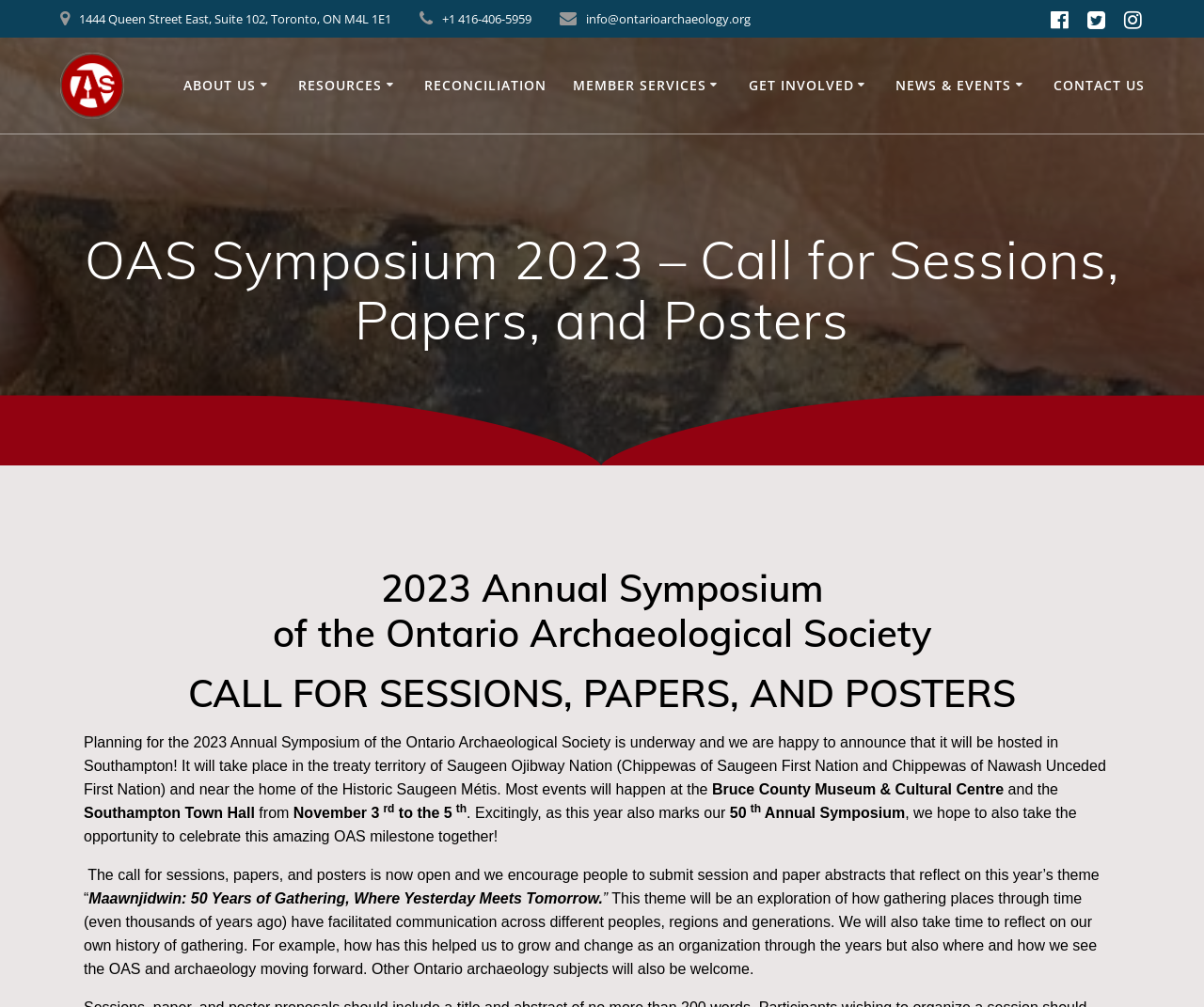What is the address of the Ontario Archaeological Society?
Use the information from the screenshot to give a comprehensive response to the question.

I found the address by looking at the static text elements at the top of the webpage, which provide the contact information of the Ontario Archaeological Society.